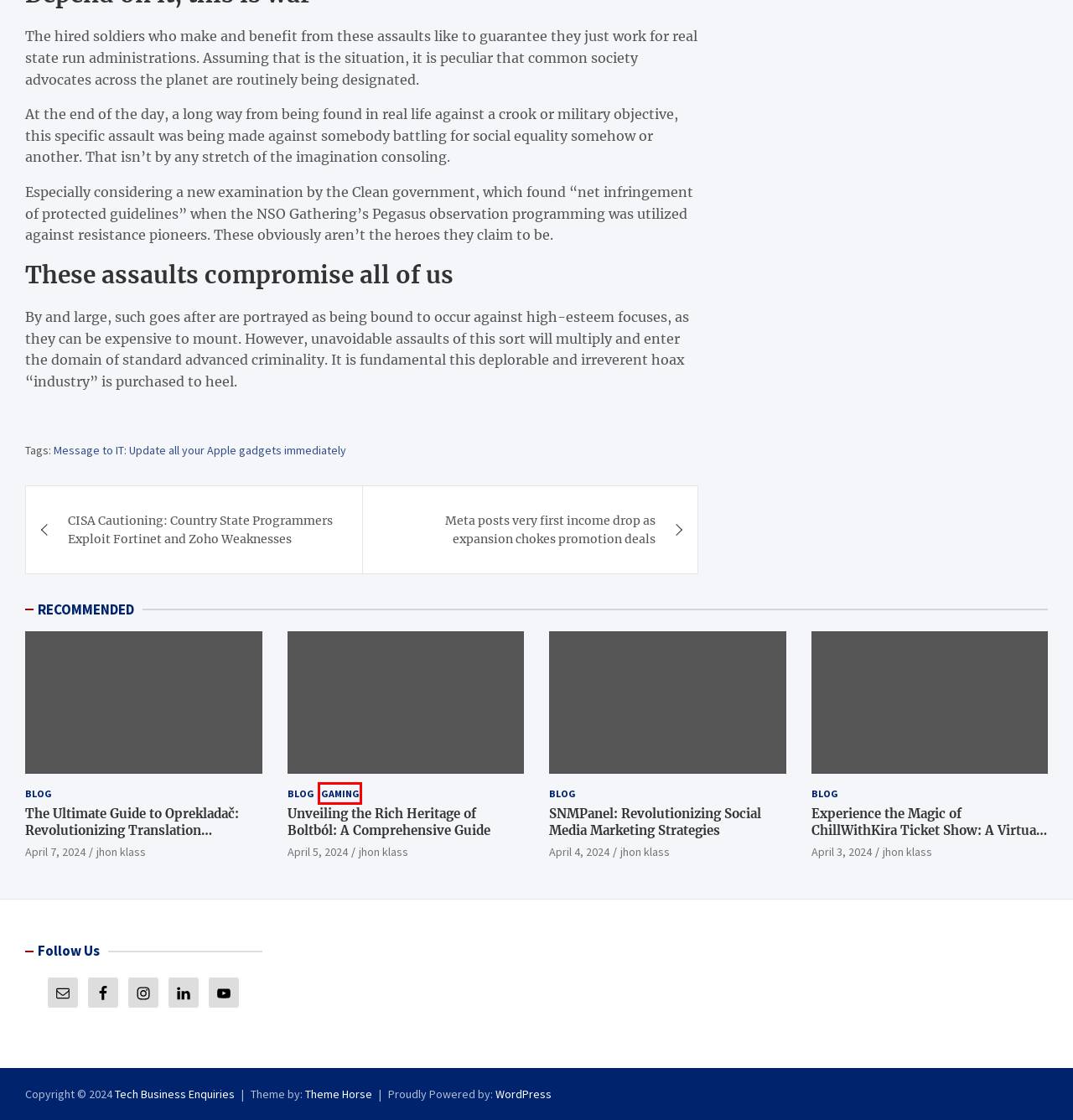Given a screenshot of a webpage with a red bounding box around an element, choose the most appropriate webpage description for the new page displayed after clicking the element within the bounding box. Here are the candidates:
A. Blog - Tech Business Enquiries
B. Meta-posts-very-first-income-drop-as-expansion-chokes-
C. Cisa-cautioning-country-state-programmers-
D. Blog Tool, Publishing Platform, and CMS – WordPress.org
E. Message To IT: Update All Your Apple Gadgets Immediately - Tech Business Enquiries
F. Most Popular Free WordPress Themes 2024 - Theme Horse
G. Gaming - Tech Business Enquiries
H. Technology - Tech Business Enquiries

G